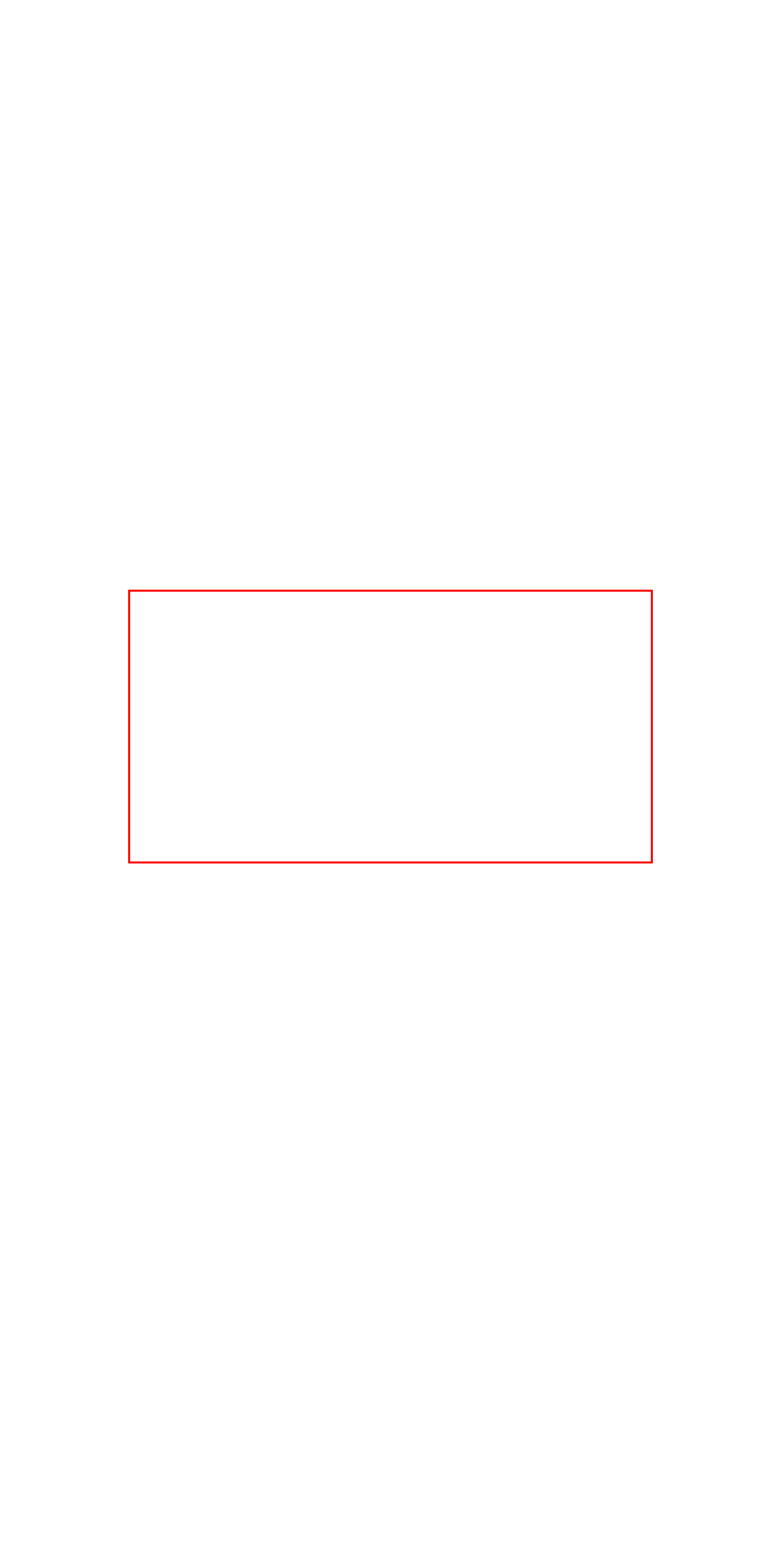Analyze the screenshot of the webpage and extract the text from the UI element that is inside the red bounding box.

To be away from home and yet to feel oneself everywhere at home; to see the world, to be at the centre of the world, and yet to remain hidden from the world. ― Charles Baudelaire